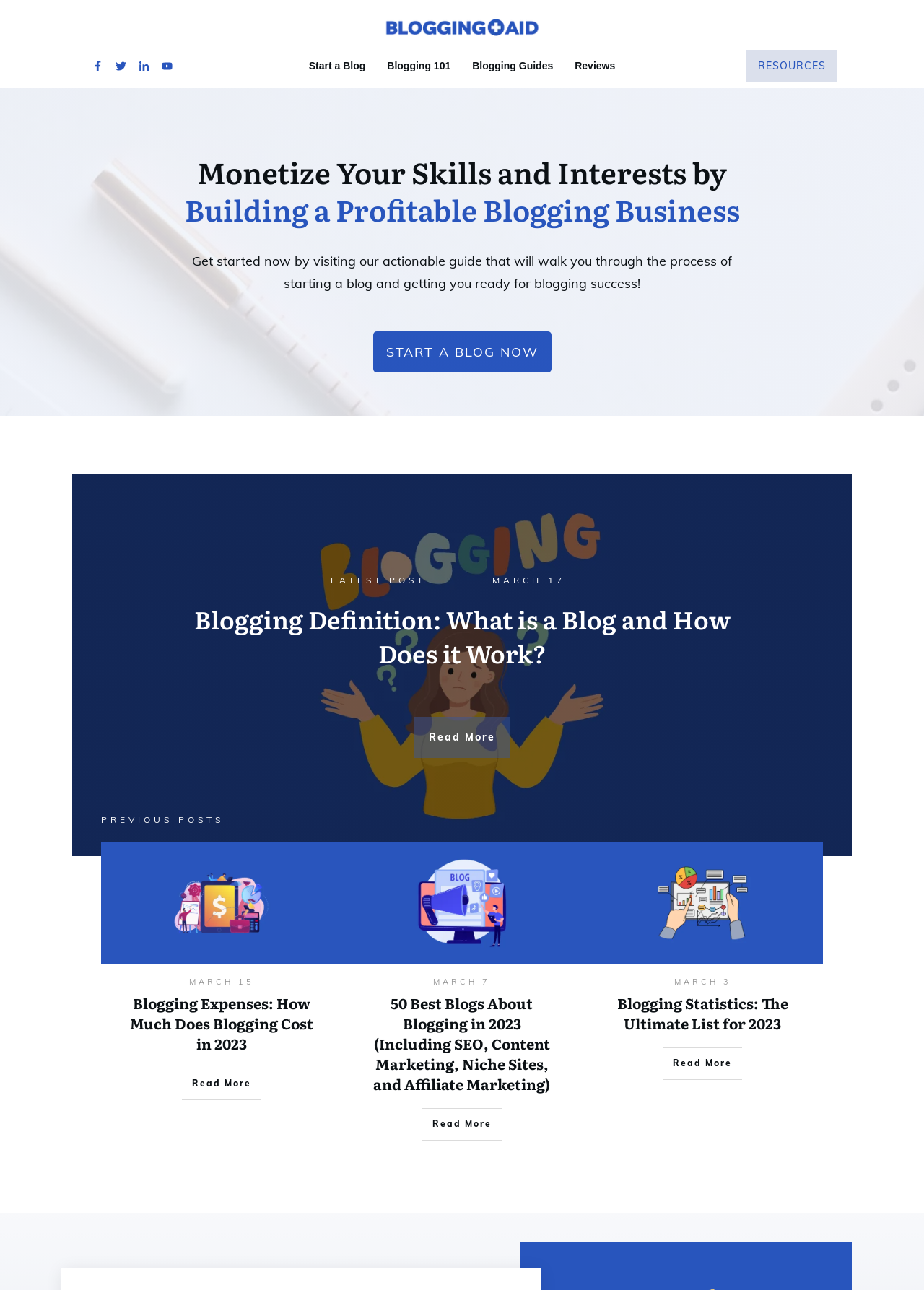Highlight the bounding box coordinates of the element that should be clicked to carry out the following instruction: "Click on the 'START A BLOG NOW' button". The coordinates must be given as four float numbers ranging from 0 to 1, i.e., [left, top, right, bottom].

[0.404, 0.257, 0.596, 0.289]